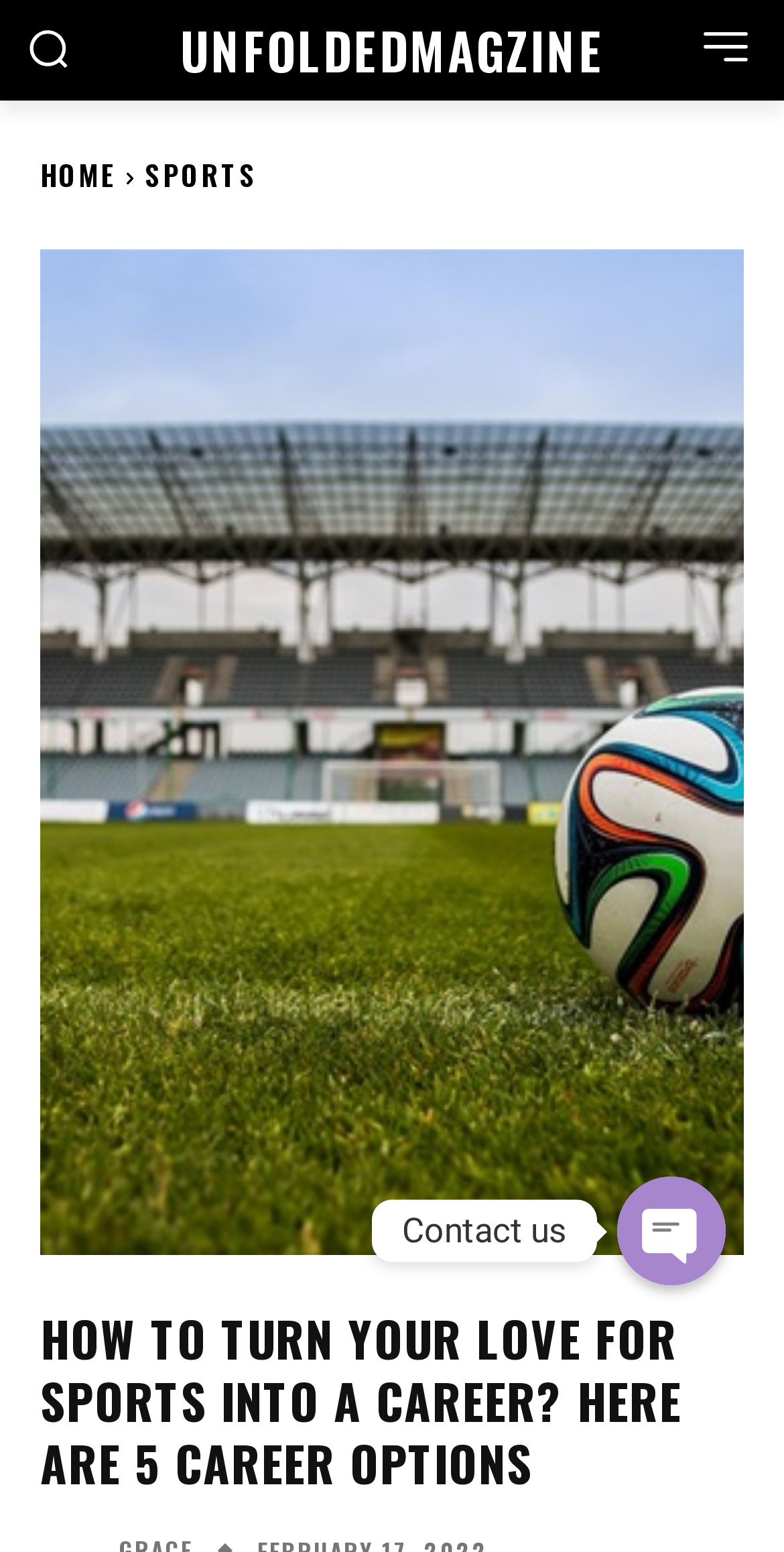Please identify the webpage's heading and generate its text content.

HOW TO TURN YOUR LOVE FOR SPORTS INTO A CAREER? HERE ARE 5 CAREER OPTIONS